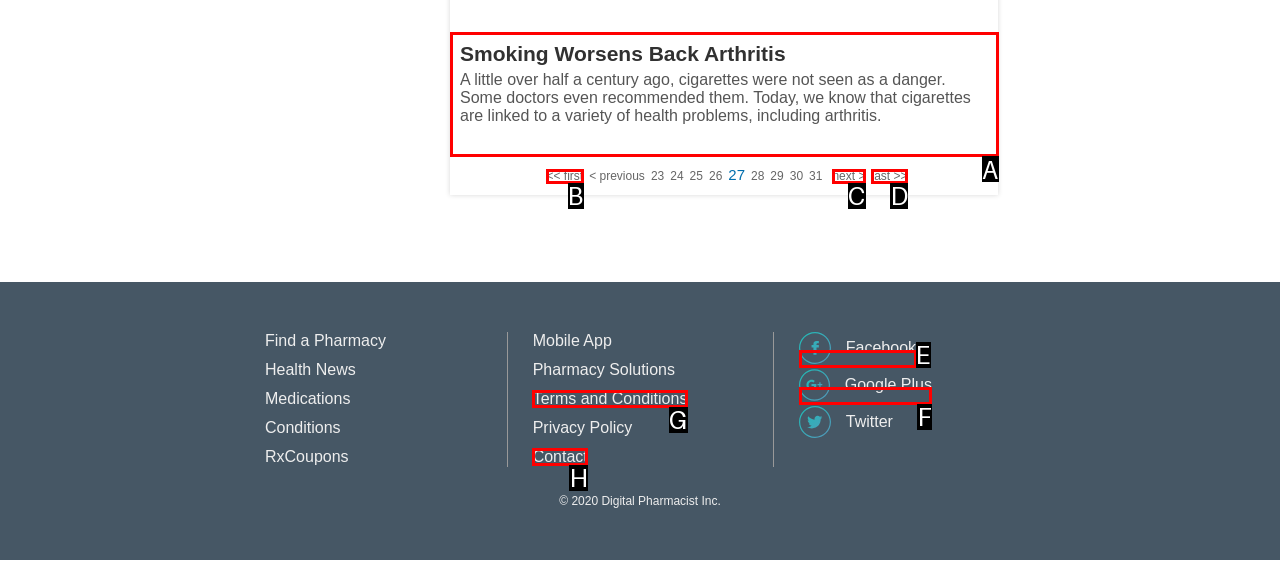Pick the HTML element that should be clicked to execute the task: Read about smoking and back arthritis
Respond with the letter corresponding to the correct choice.

A